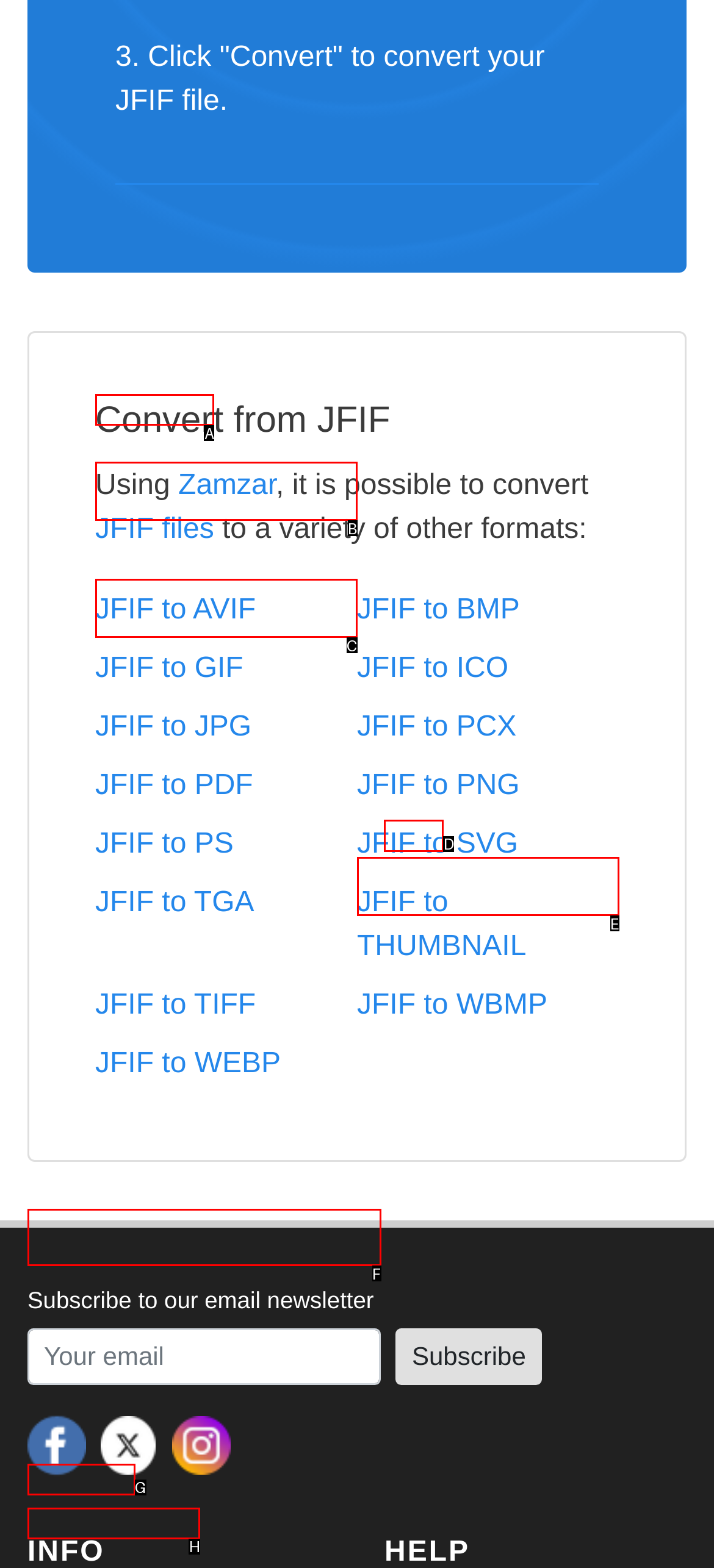Identify the correct UI element to click to achieve the task: Visit the FAQ page.
Answer with the letter of the appropriate option from the choices given.

D